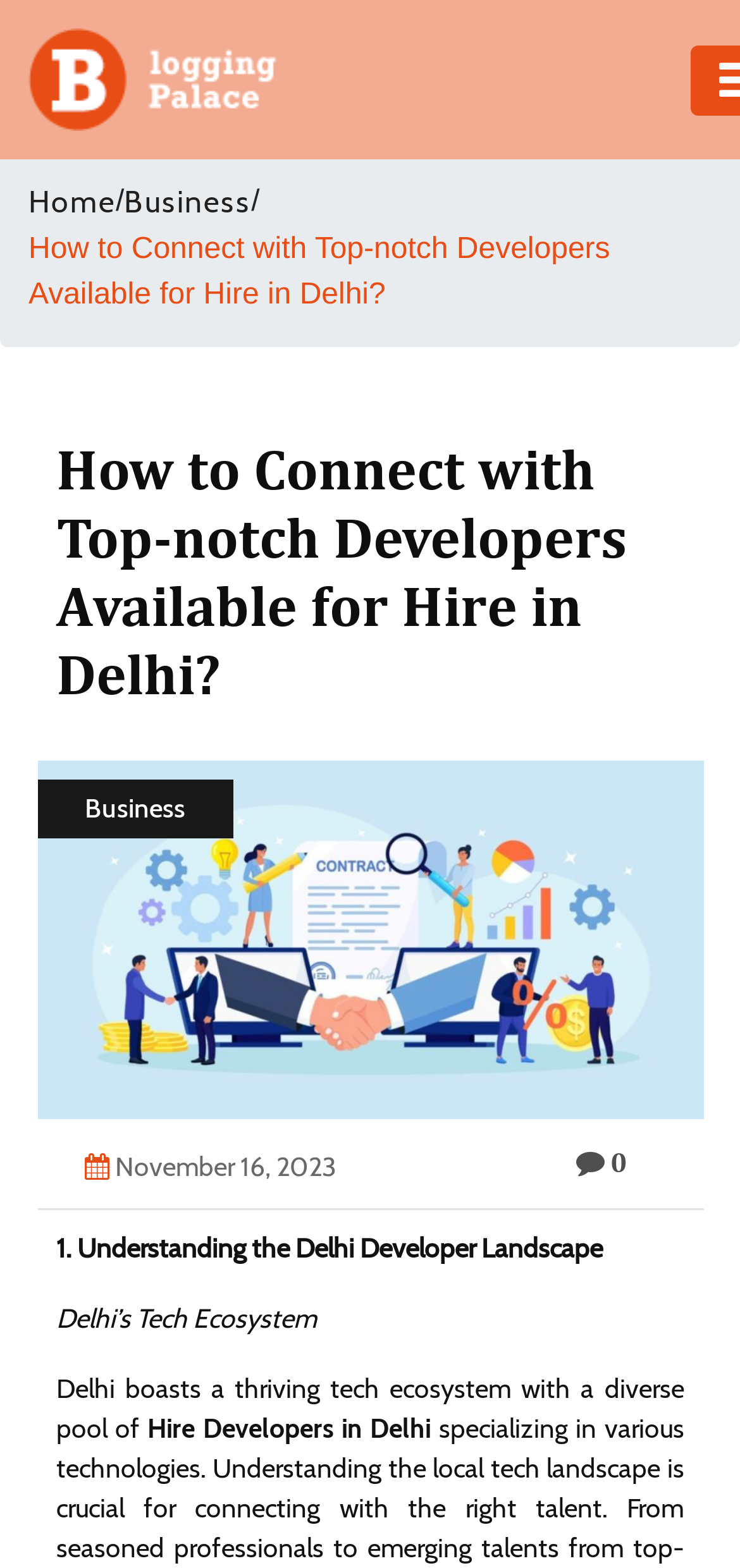Locate the bounding box coordinates of the region to be clicked to comply with the following instruction: "Contact Us". The coordinates must be four float numbers between 0 and 1, in the form [left, top, right, bottom].

[0.0, 0.599, 0.159, 0.693]